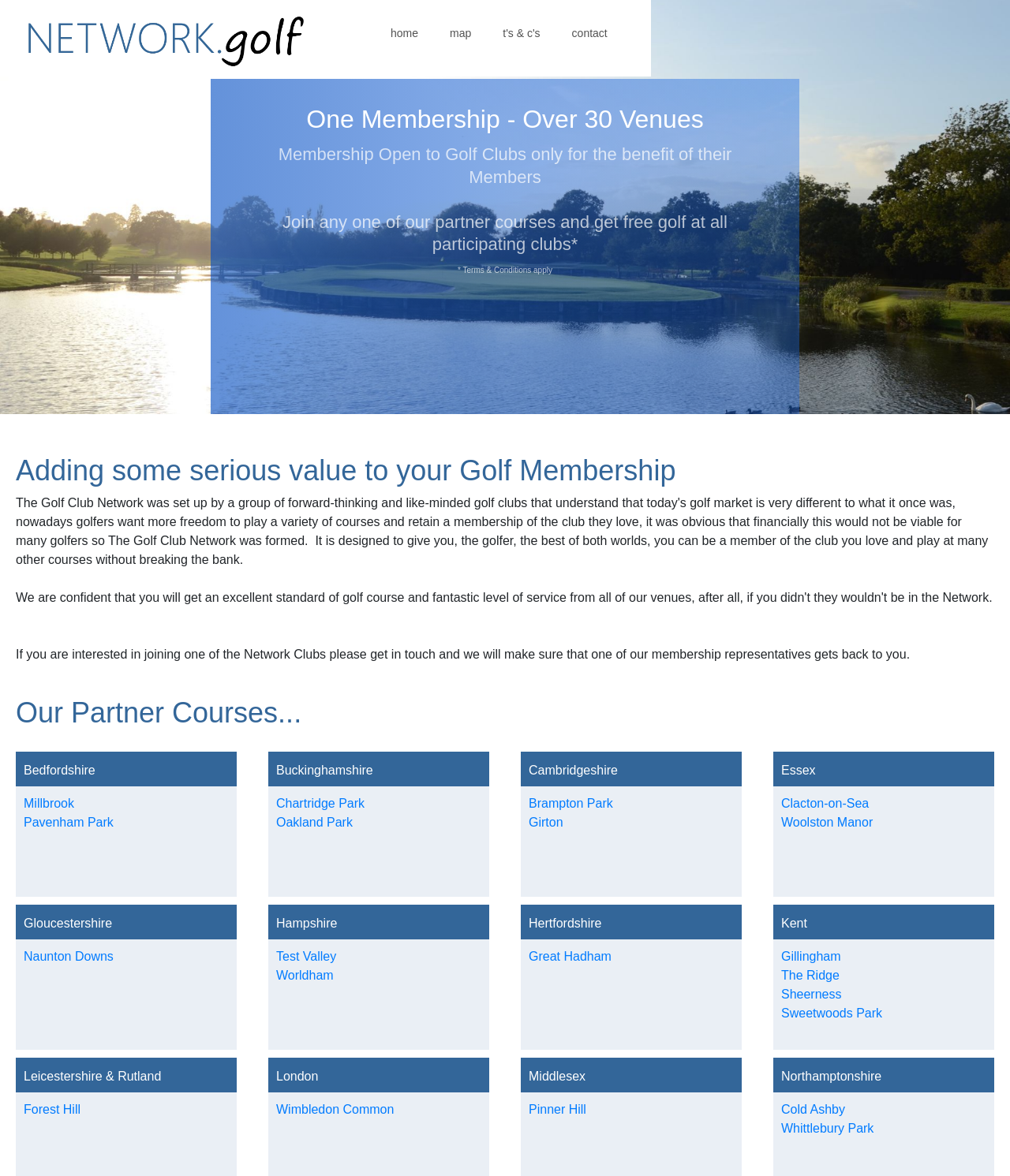Based on the provided description, "t's & c's", find the bounding box of the corresponding UI element in the screenshot.

[0.482, 0.015, 0.55, 0.044]